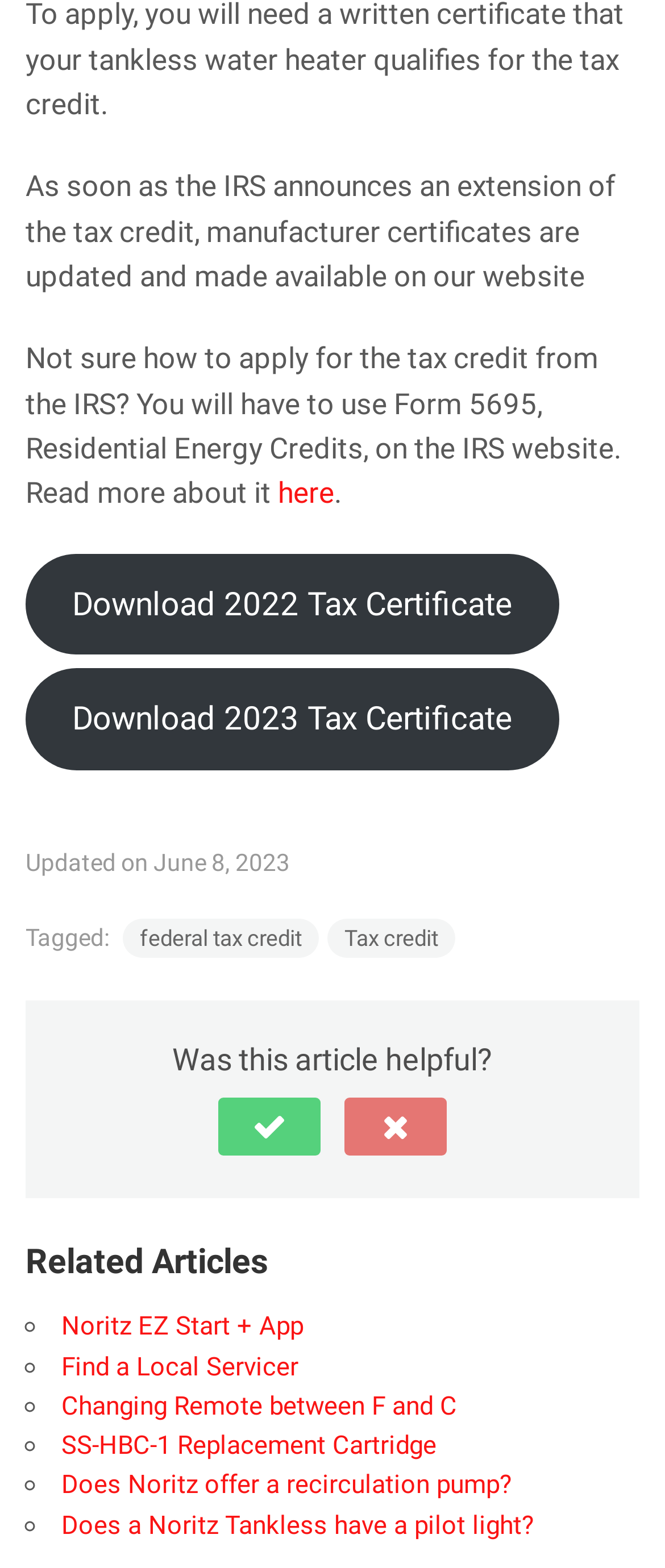Can you find the bounding box coordinates of the area I should click to execute the following instruction: "Contact us"?

None